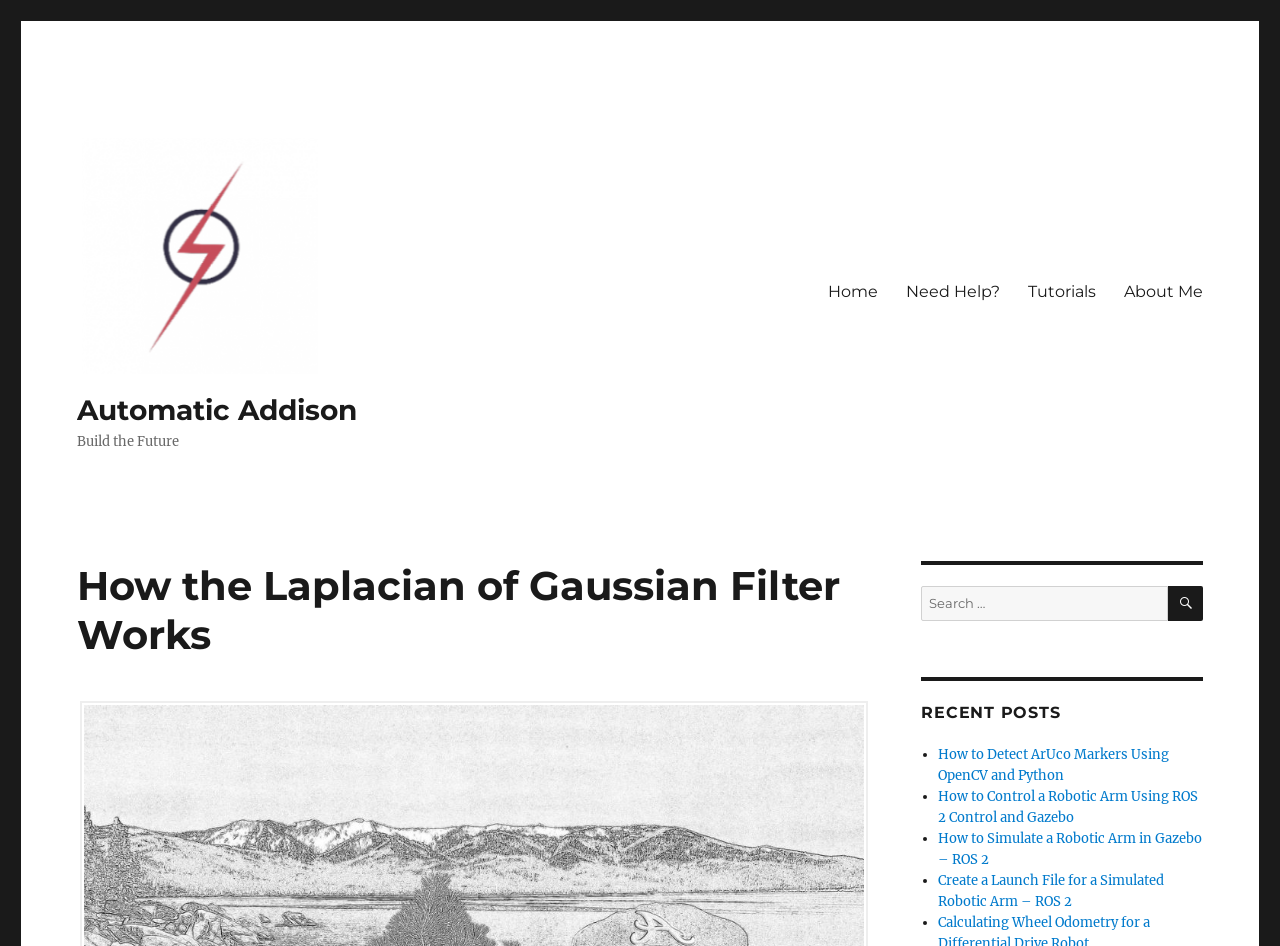Given the content of the image, can you provide a detailed answer to the question?
What is the purpose of the search bar?

I found a search bar on the webpage with a label 'Search for:' and a button with a search icon. This suggests that the purpose of the search bar is to allow users to search for content within the website.